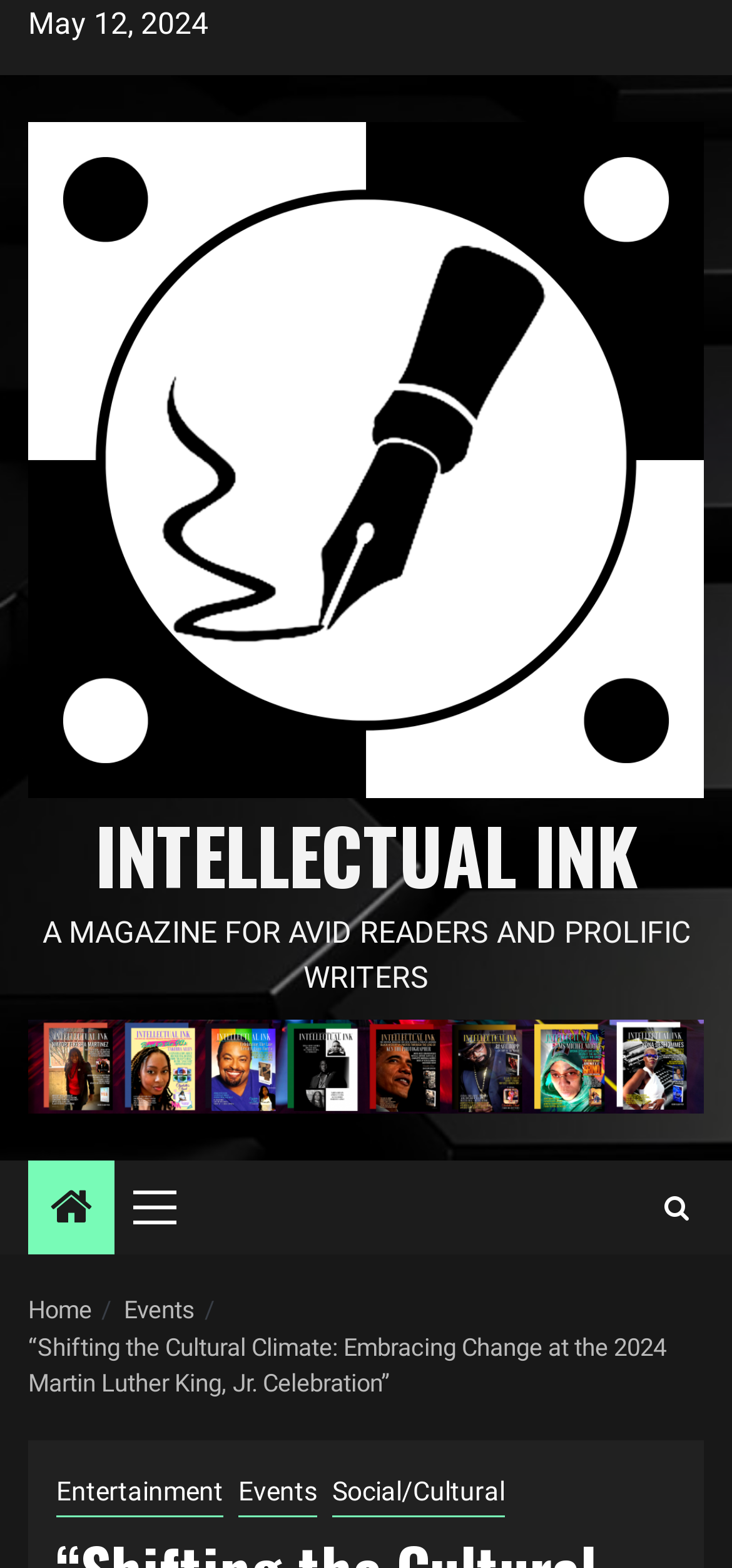Pinpoint the bounding box coordinates of the area that should be clicked to complete the following instruction: "Expand the 'Primary Menu'". The coordinates must be given as four float numbers between 0 and 1, i.e., [left, top, right, bottom].

[0.182, 0.74, 0.285, 0.8]